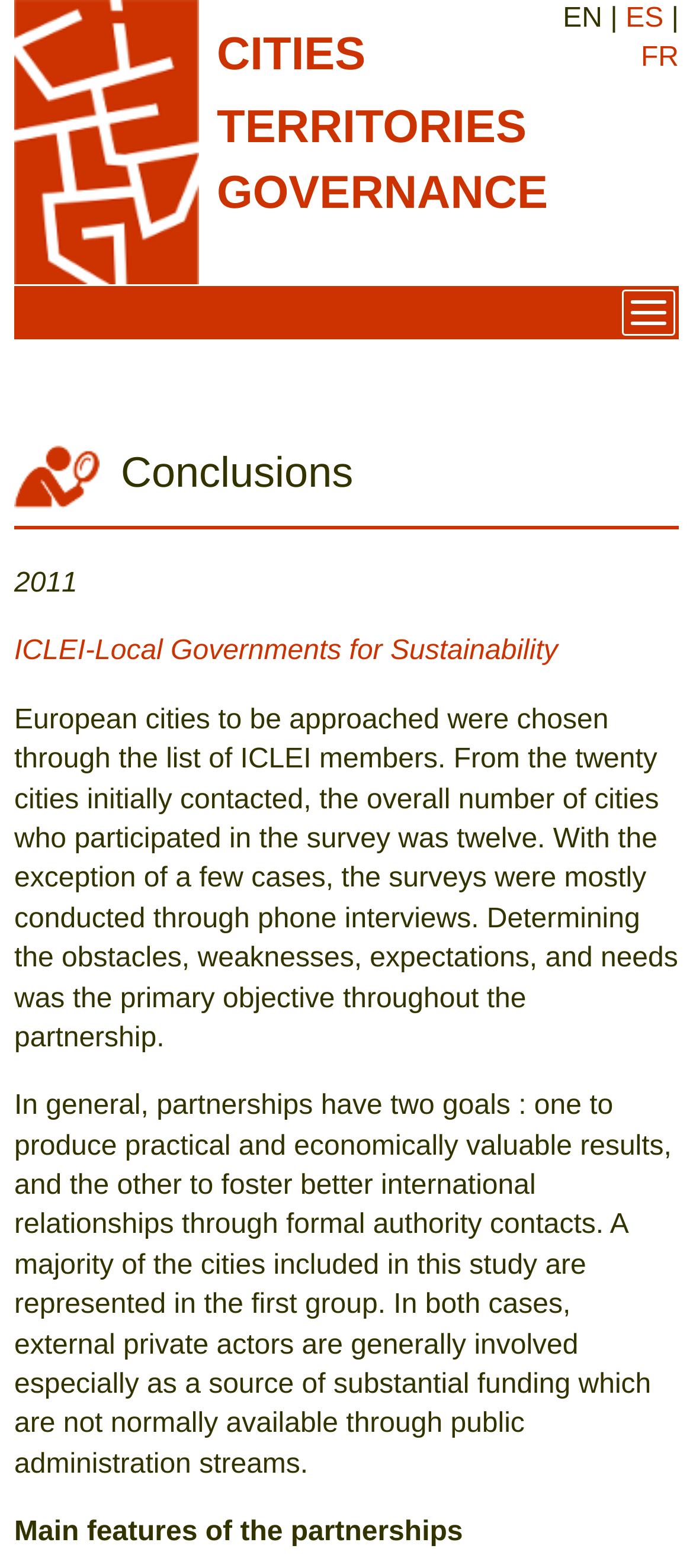What is the purpose of the partnerships?
Respond to the question with a single word or phrase according to the image.

Practical results and international relationships